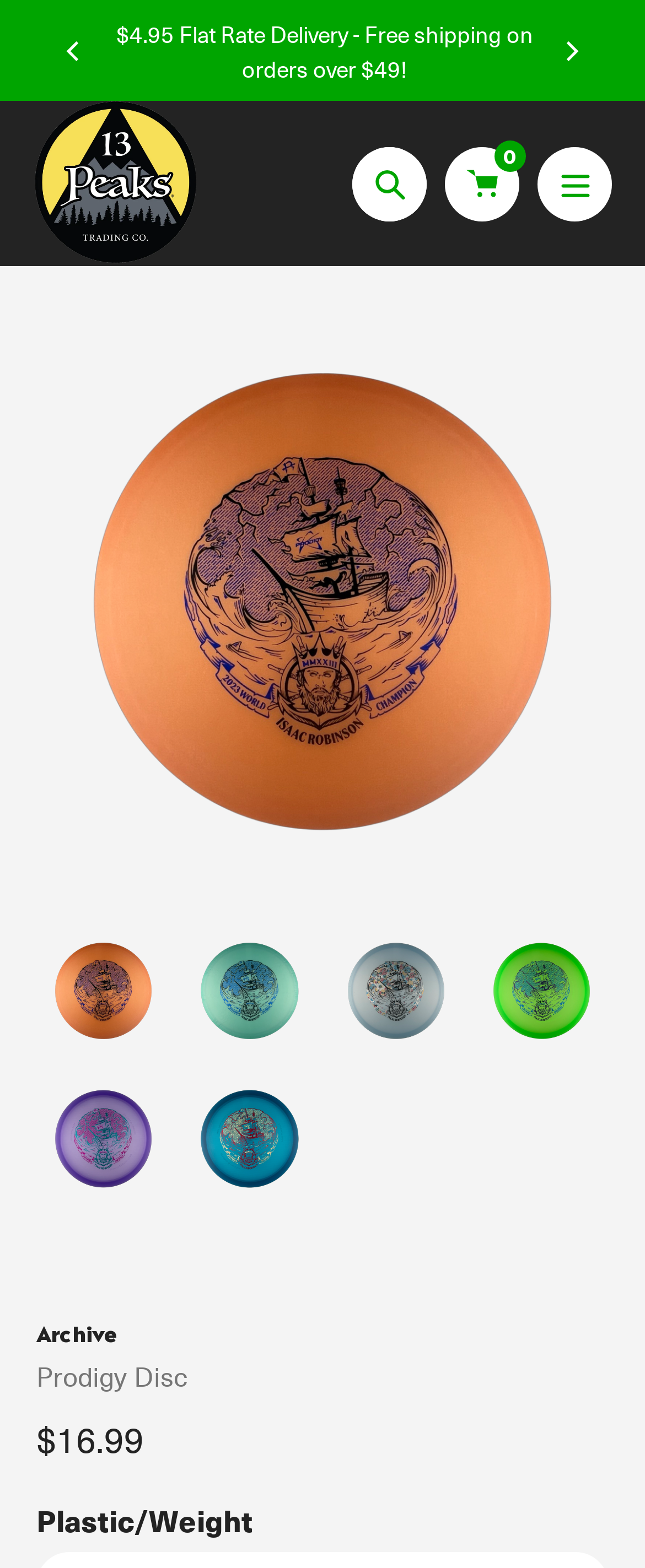What is the brand of the disc golf midrange driver?
Please answer the question with as much detail as possible using the screenshot.

The brand of the disc golf midrange driver is Prodigy Disc, as indicated by the link 'Prodigy Disc' under the 'Vendor' label.